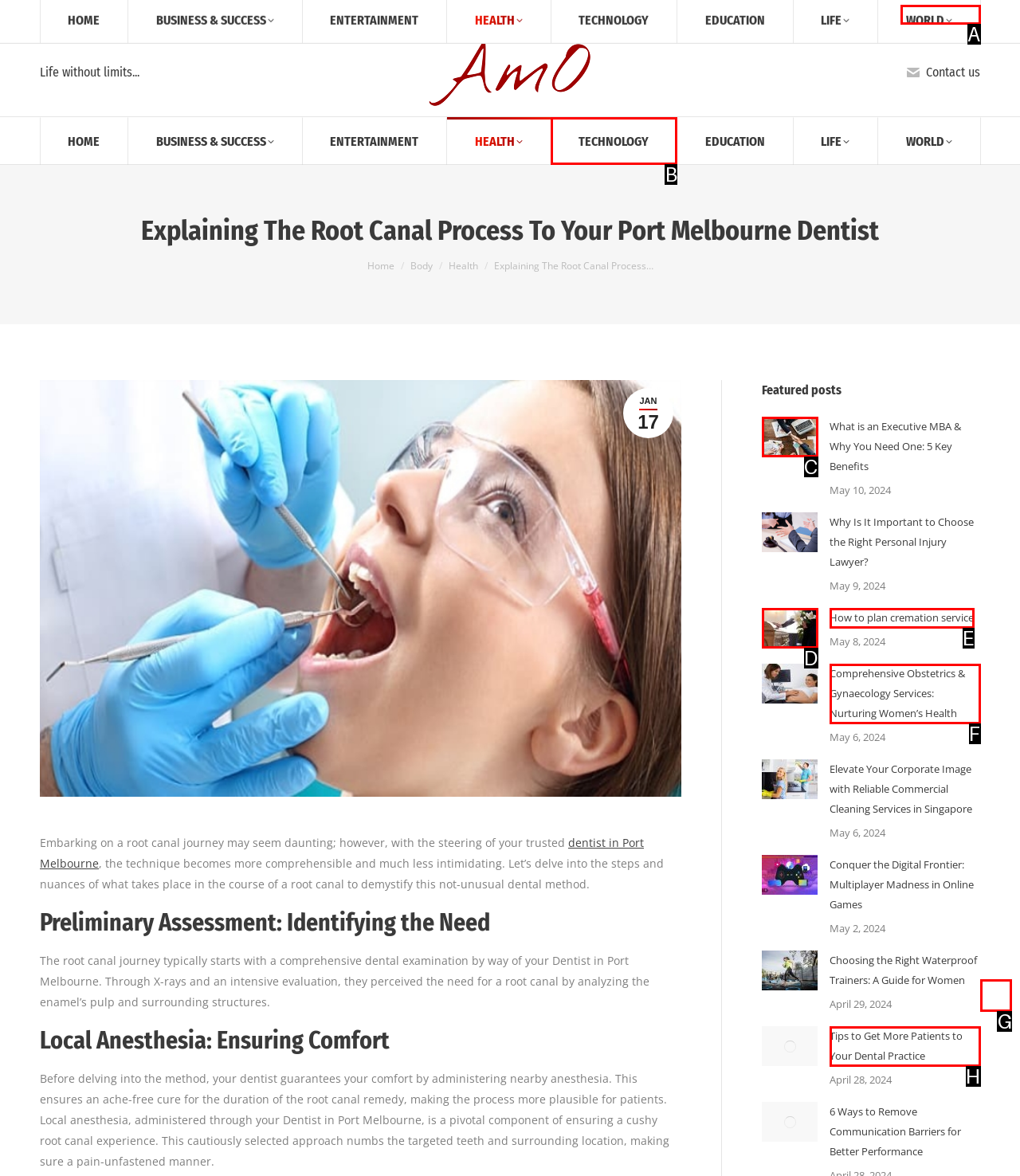To complete the task: Go to the top of the page, which option should I click? Answer with the appropriate letter from the provided choices.

G